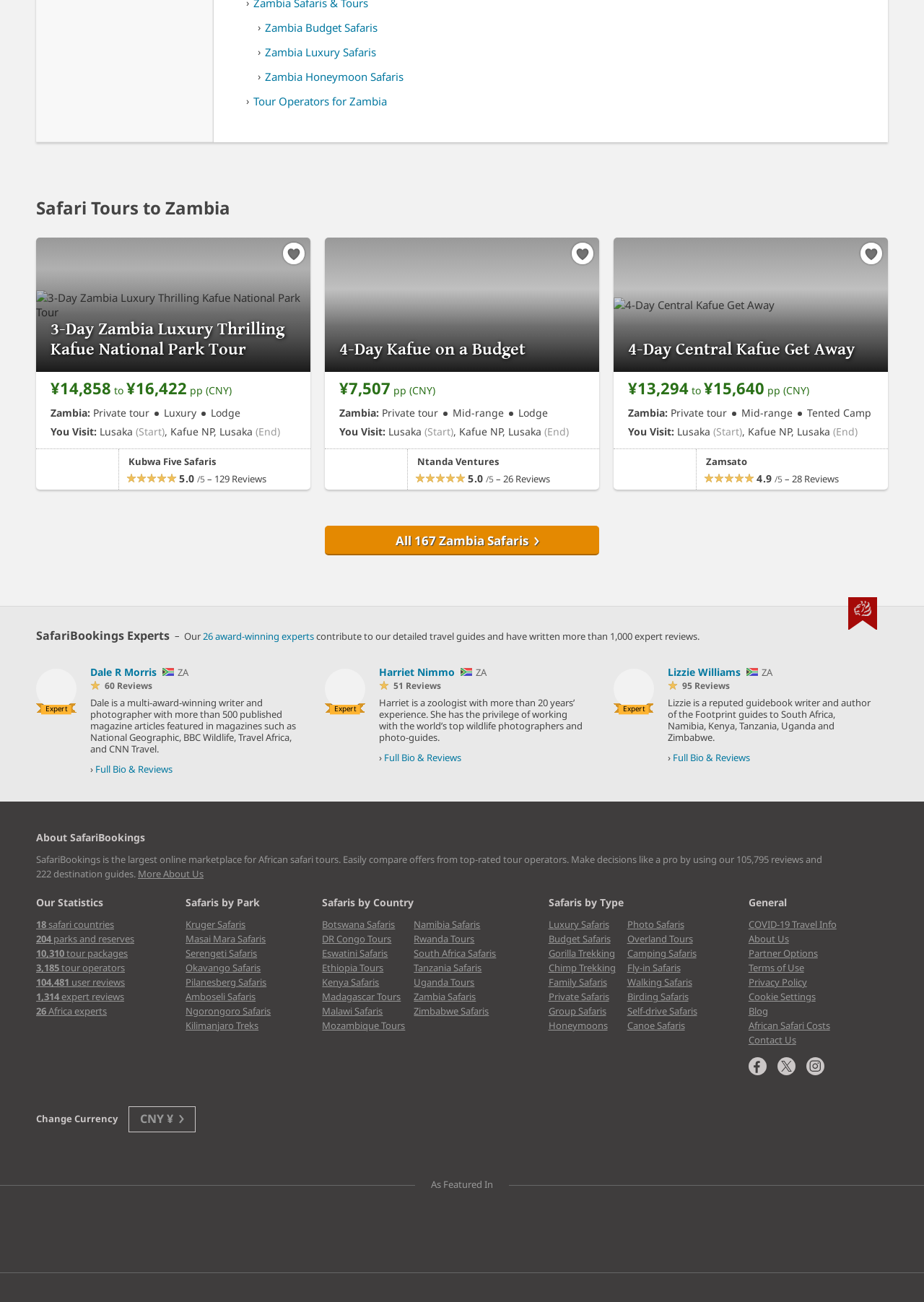Locate the bounding box coordinates of the element you need to click to accomplish the task described by this instruction: "Click on Zambia Budget Safaris".

[0.287, 0.016, 0.408, 0.027]